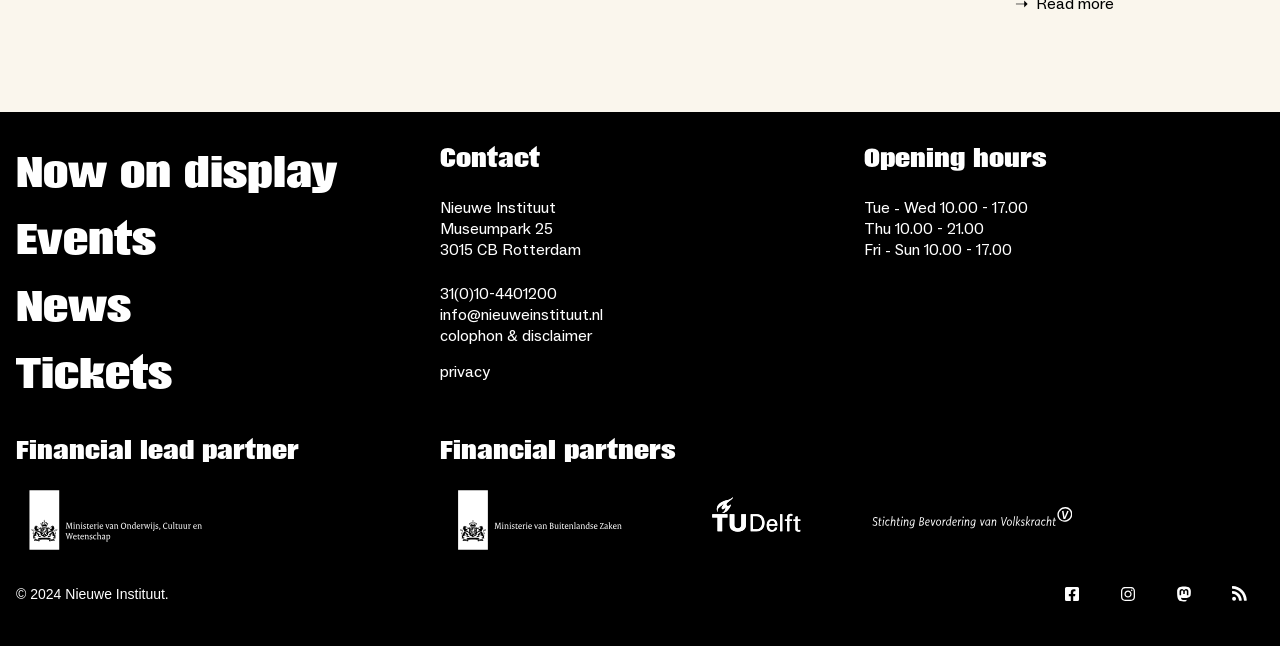Given the element description, predict the bounding box coordinates in the format (top-left x, top-left y, bottom-right x, bottom-right y), using floating point numbers between 0 and 1: Events

[0.012, 0.327, 0.122, 0.419]